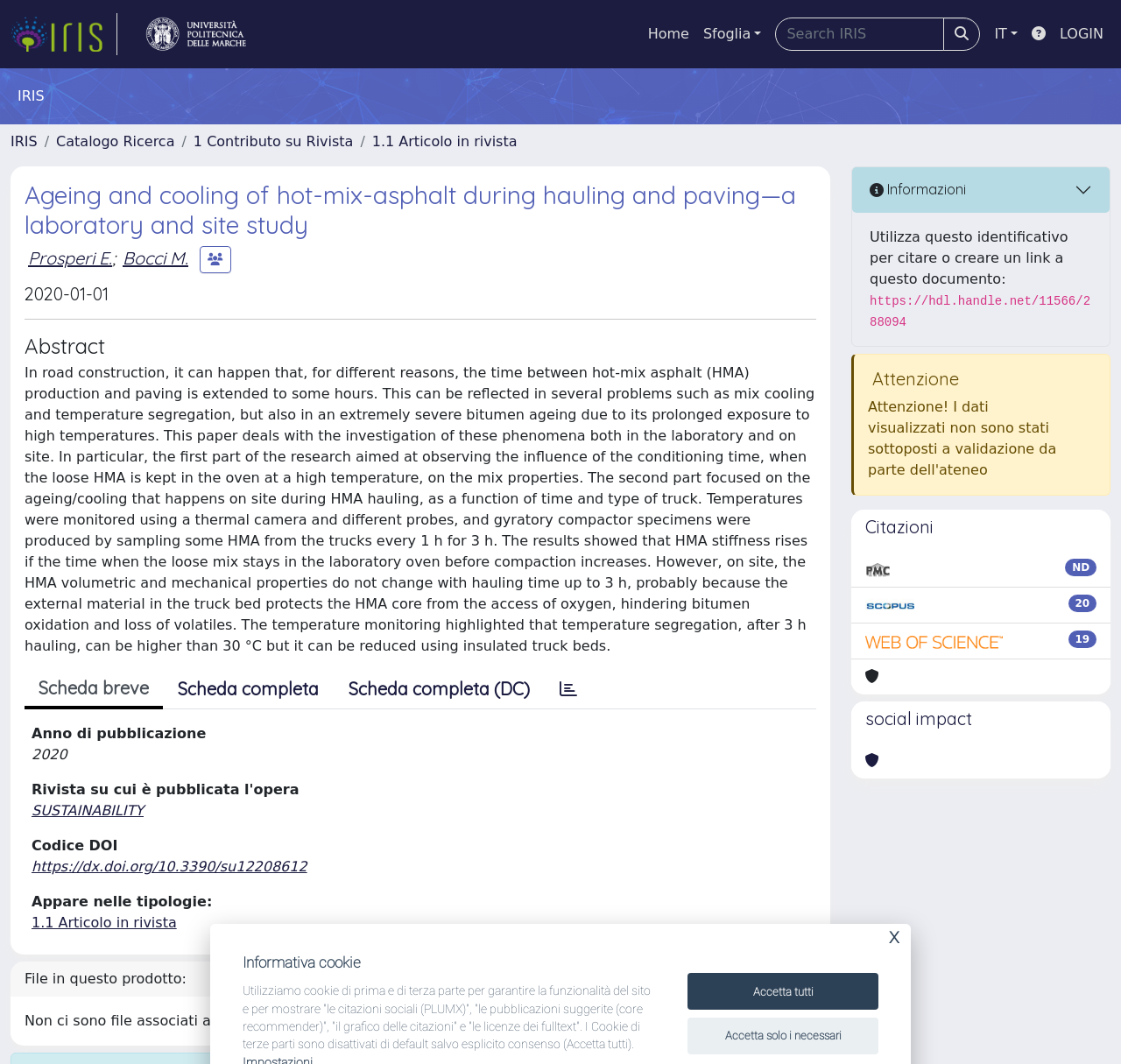Determine the bounding box coordinates of the clickable region to carry out the instruction: "click the button to show more information".

[0.76, 0.157, 0.99, 0.2]